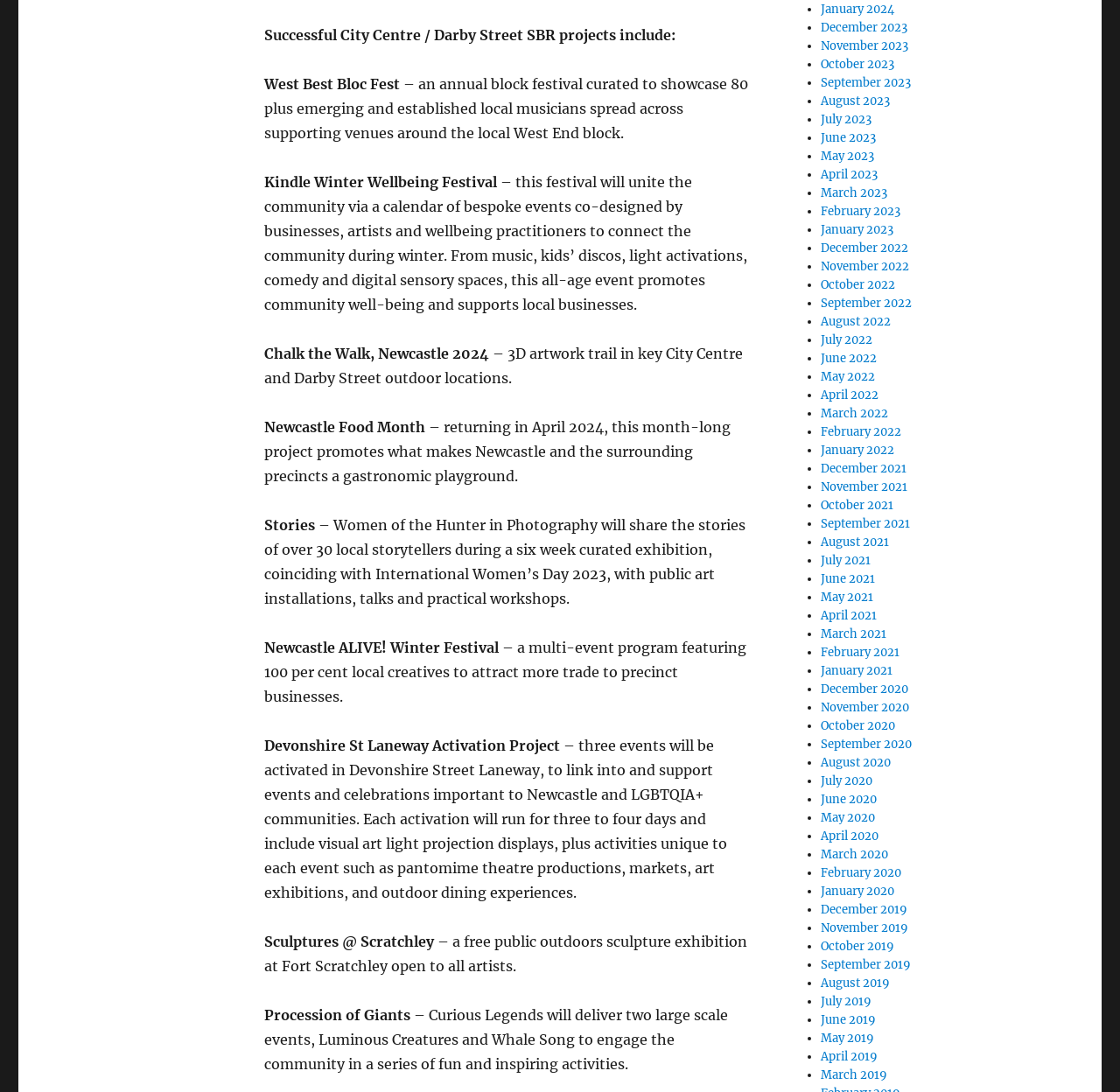Indicate the bounding box coordinates of the element that must be clicked to execute the instruction: "Learn more about Sculptures @ Scratchley". The coordinates should be given as four float numbers between 0 and 1, i.e., [left, top, right, bottom].

[0.236, 0.854, 0.667, 0.893]